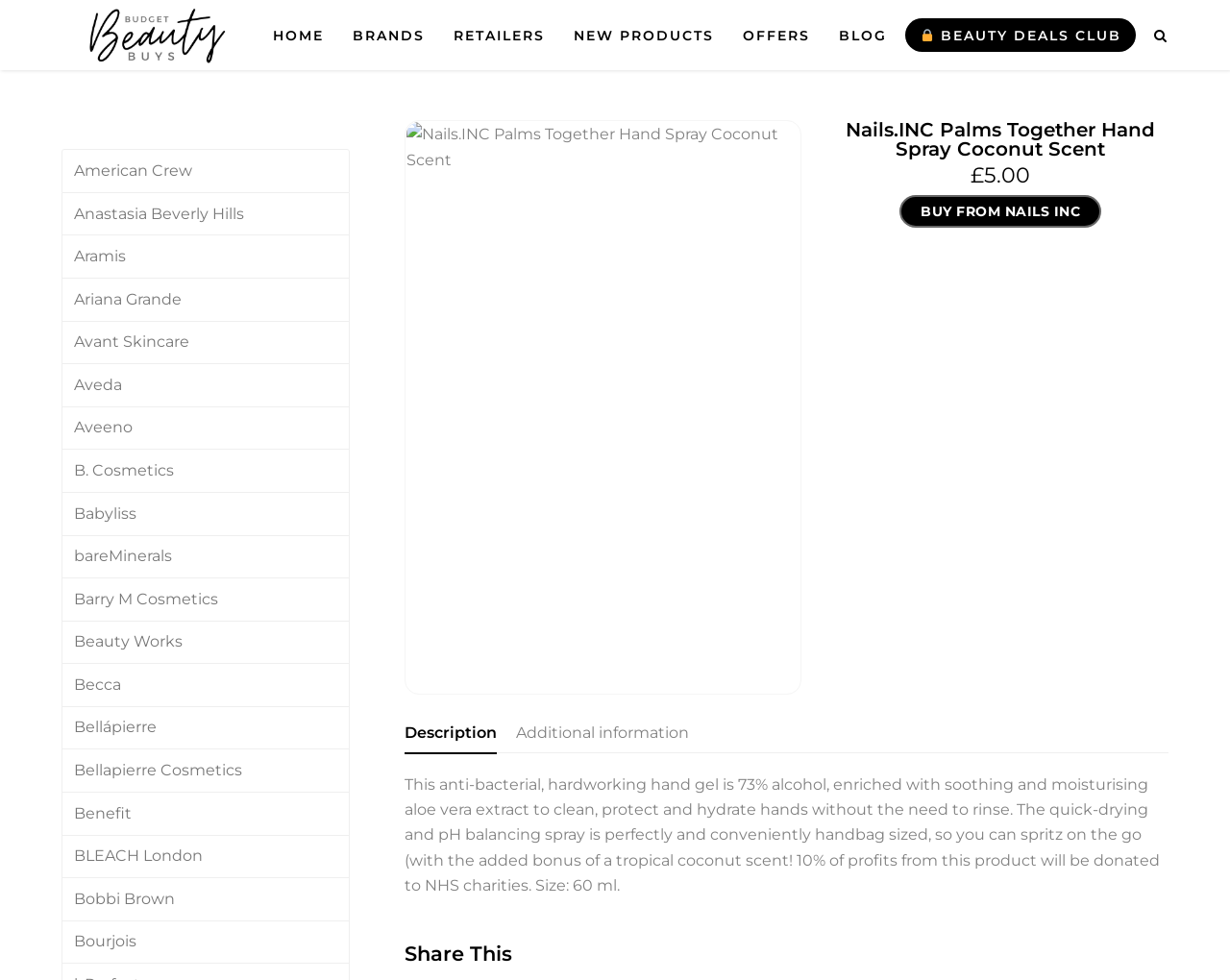Please find the bounding box coordinates for the clickable element needed to perform this instruction: "Click on the 'HOME' link".

[0.21, 0.011, 0.275, 0.06]